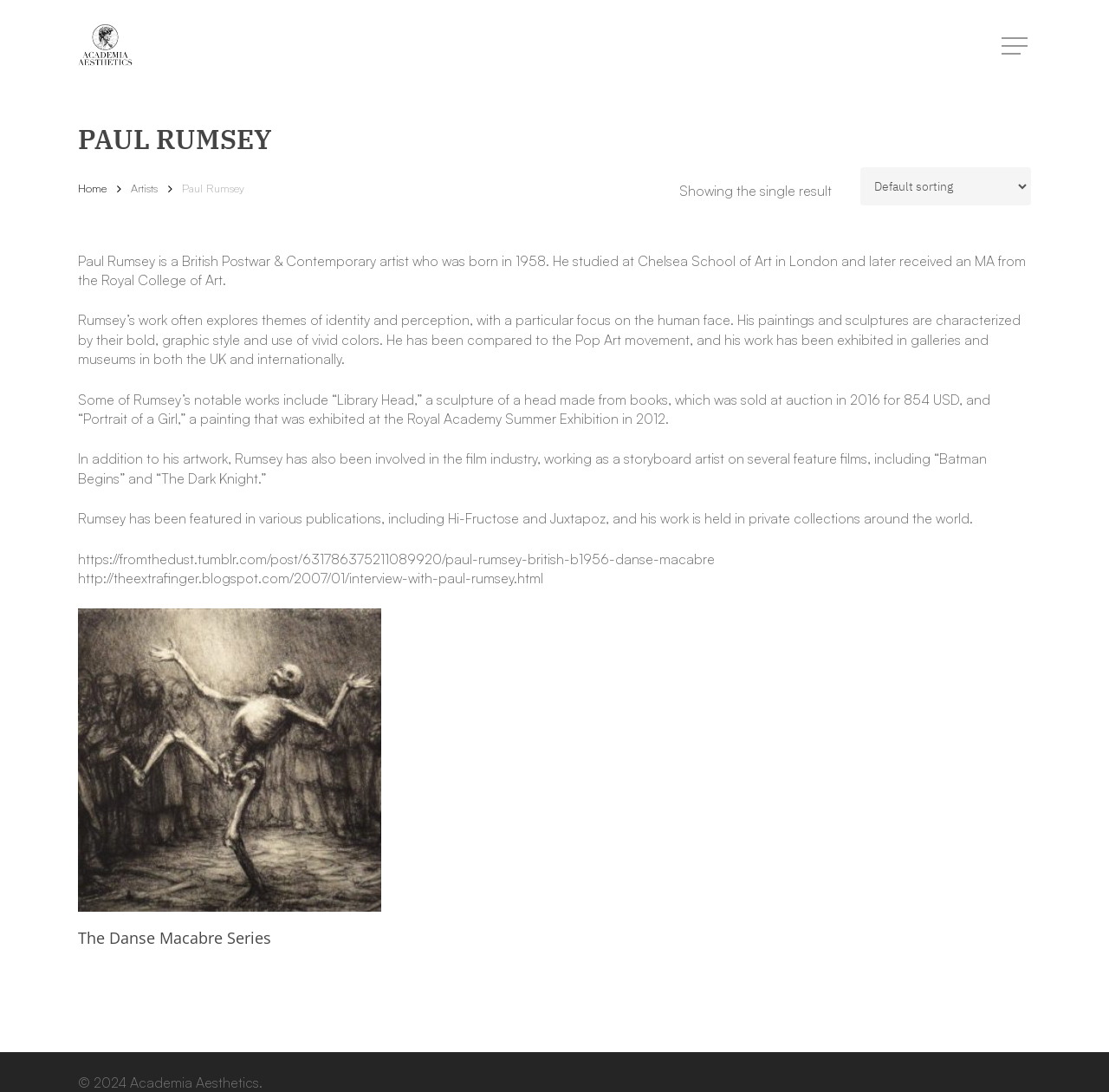Convey a detailed summary of the webpage, mentioning all key elements.

The webpage is about Paul Rumsey, a British Postwar & Contemporary artist born in 1958. At the top left, there is a link to "Academia Aesthetics" accompanied by an image with the same name. Next to it, there is a heading "PAUL RUMSEY" in a larger font. 

On the top right, there is a navigation menu and a combobox to sort the shop order. Below the heading, there are links to "Home" and "Artists", followed by the artist's name "Paul Rumsey". 

The main content of the webpage is a series of paragraphs describing Paul Rumsey's biography, art style, and notable works. The text is divided into five sections, each describing a different aspect of the artist's life and career. The paragraphs are positioned from top to bottom, covering most of the webpage.

Below the main content, there are two links: "Macabre Art by Paul Rumsey" accompanied by an image, and "Read more about “The Danse Macabre Series”". The latter has a "Read More" button next to it. 

Further down, there is a heading "The Danse Macabre Series" followed by a link with the same name. At the very bottom of the webpage, there is a copyright notice "© 2024 Academia Aesthetics."